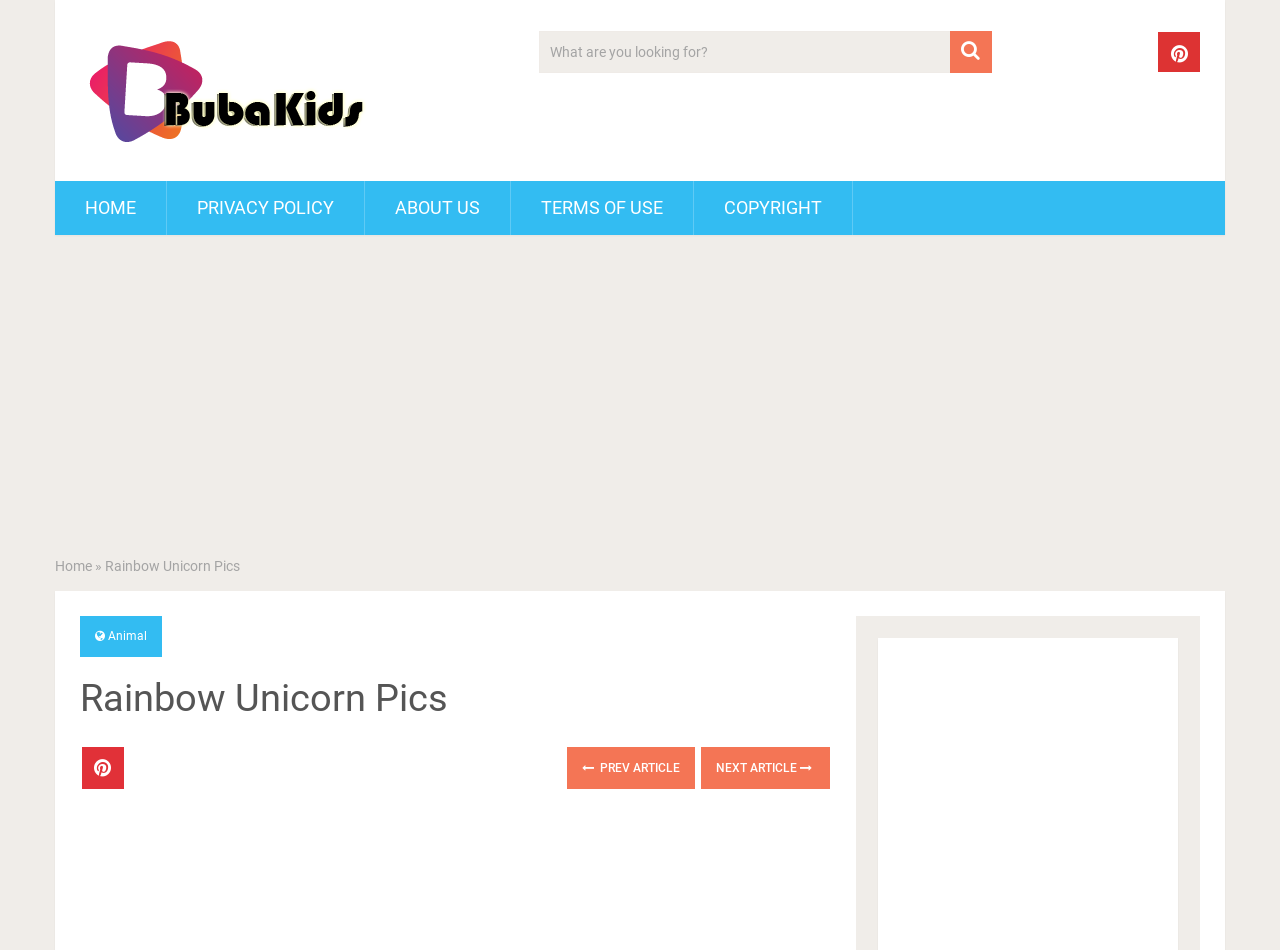What type of pictures are available on this webpage?
Using the image as a reference, answer with just one word or a short phrase.

Rainbow Unicorn Pics